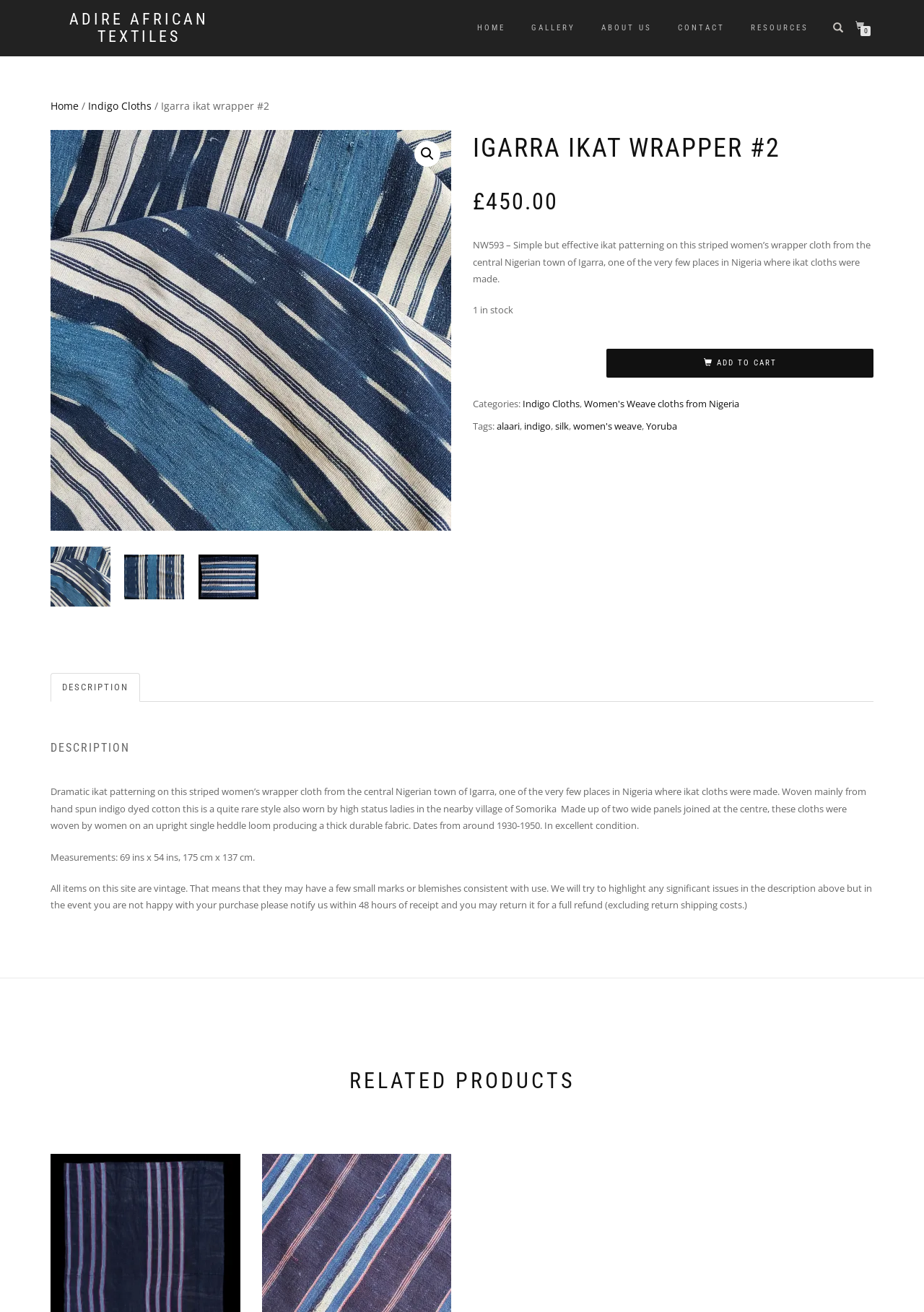What is the condition of the cloth?
Please provide a single word or phrase as your answer based on the screenshot.

excellent